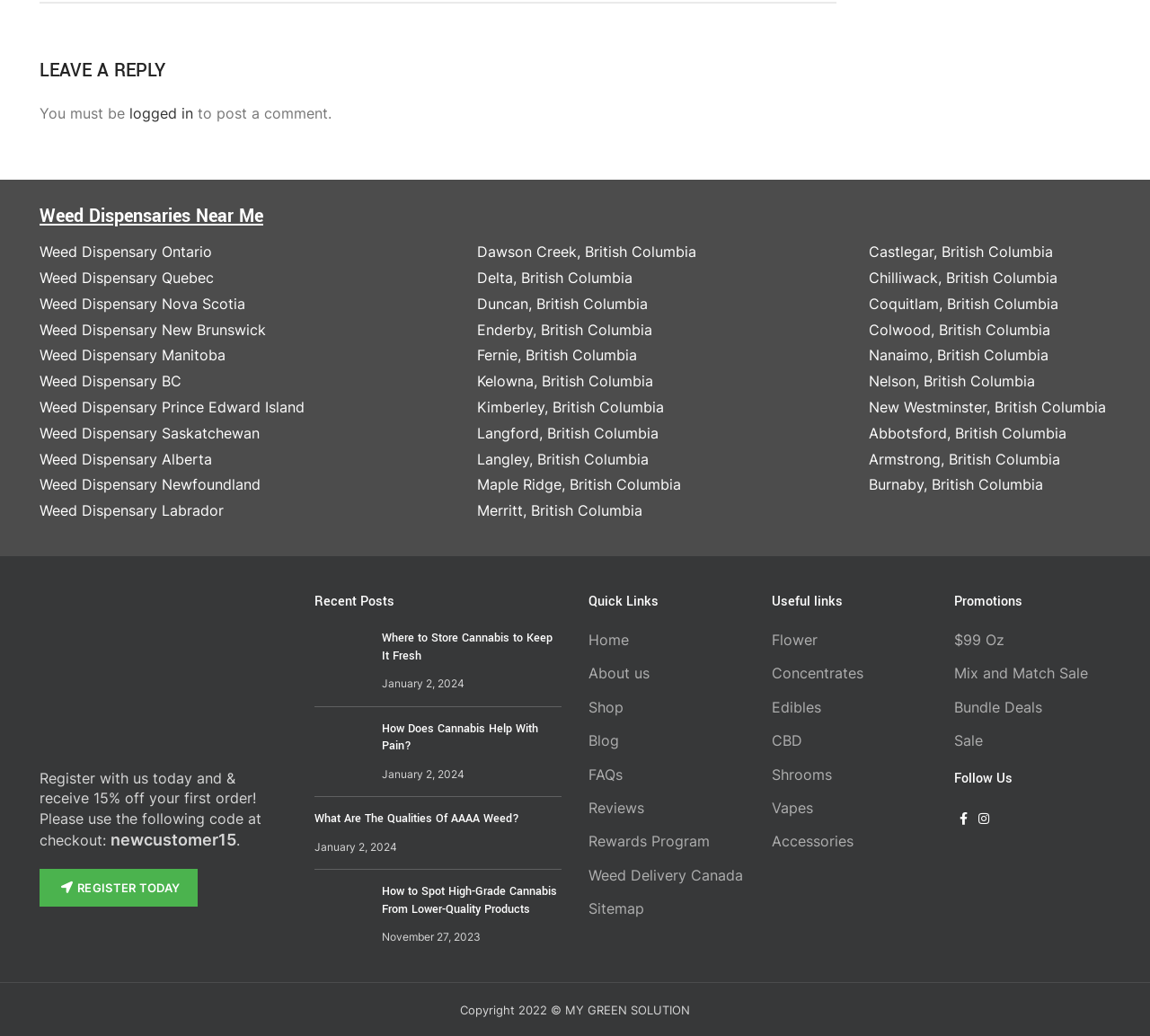What is the topic of the recent posts section?
Using the details shown in the screenshot, provide a comprehensive answer to the question.

The recent posts section lists various links with headings related to cannabis, such as 'Where to Store Cannabis to Keep It Fresh', 'How Does Cannabis Help With Pain', and others, indicating that the topic of this section is cannabis.